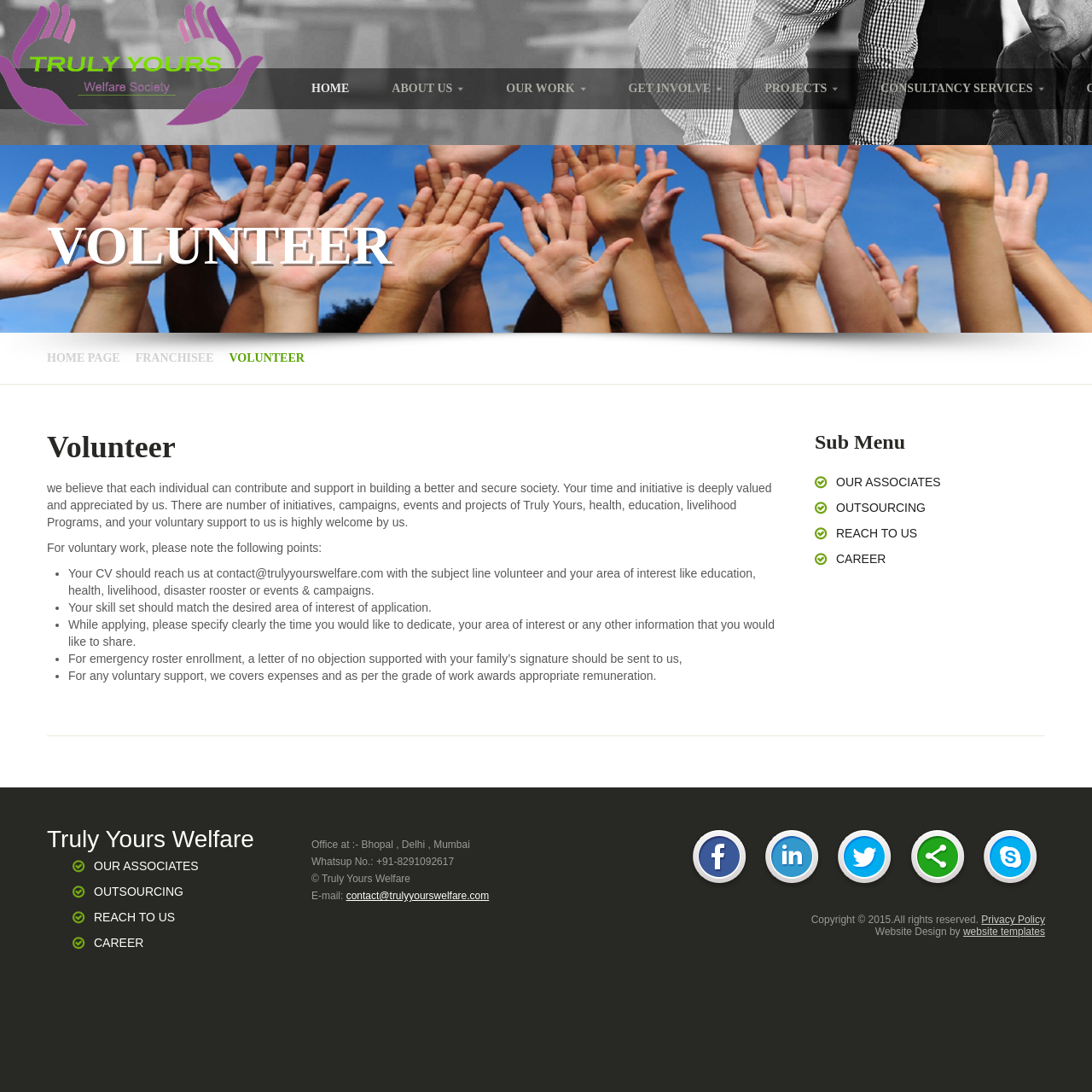Answer the question below with a single word or a brief phrase: 
What is the main purpose of the webpage?

Volunteer opportunities